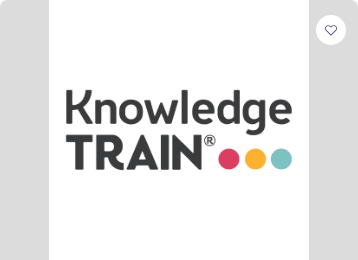What symbol is accompanied by 'TRAIN'?
Please answer the question as detailed as possible.

The logo features bold typography with the word 'Knowledge' in a dark font and 'TRAIN' in a slightly larger font, accompanied by the registered trademark symbol, which indicates that the symbol accompanied by 'TRAIN' is the registered trademark symbol.